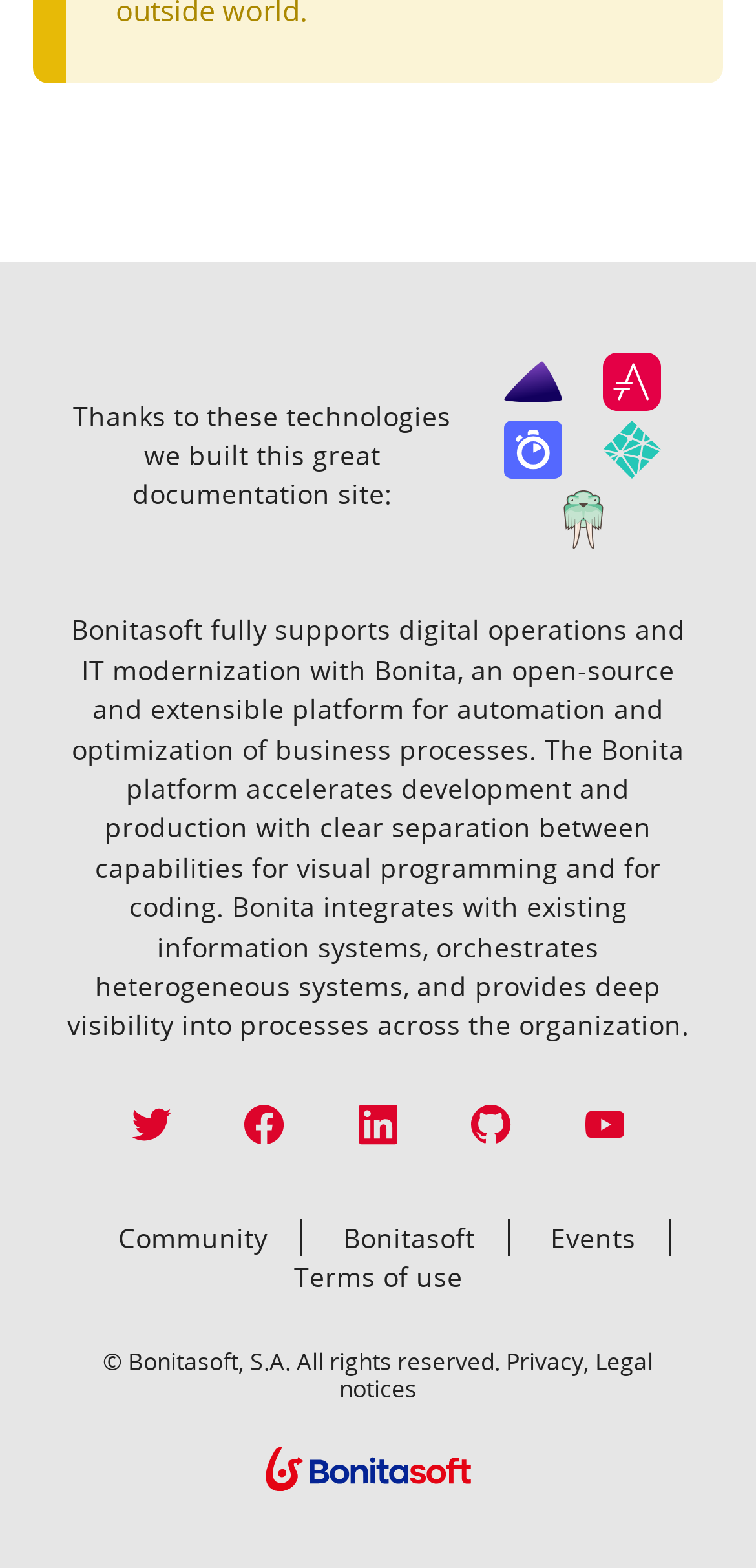Specify the bounding box coordinates of the area that needs to be clicked to achieve the following instruction: "Read about Bonitasoft".

[0.088, 0.39, 0.912, 0.665]